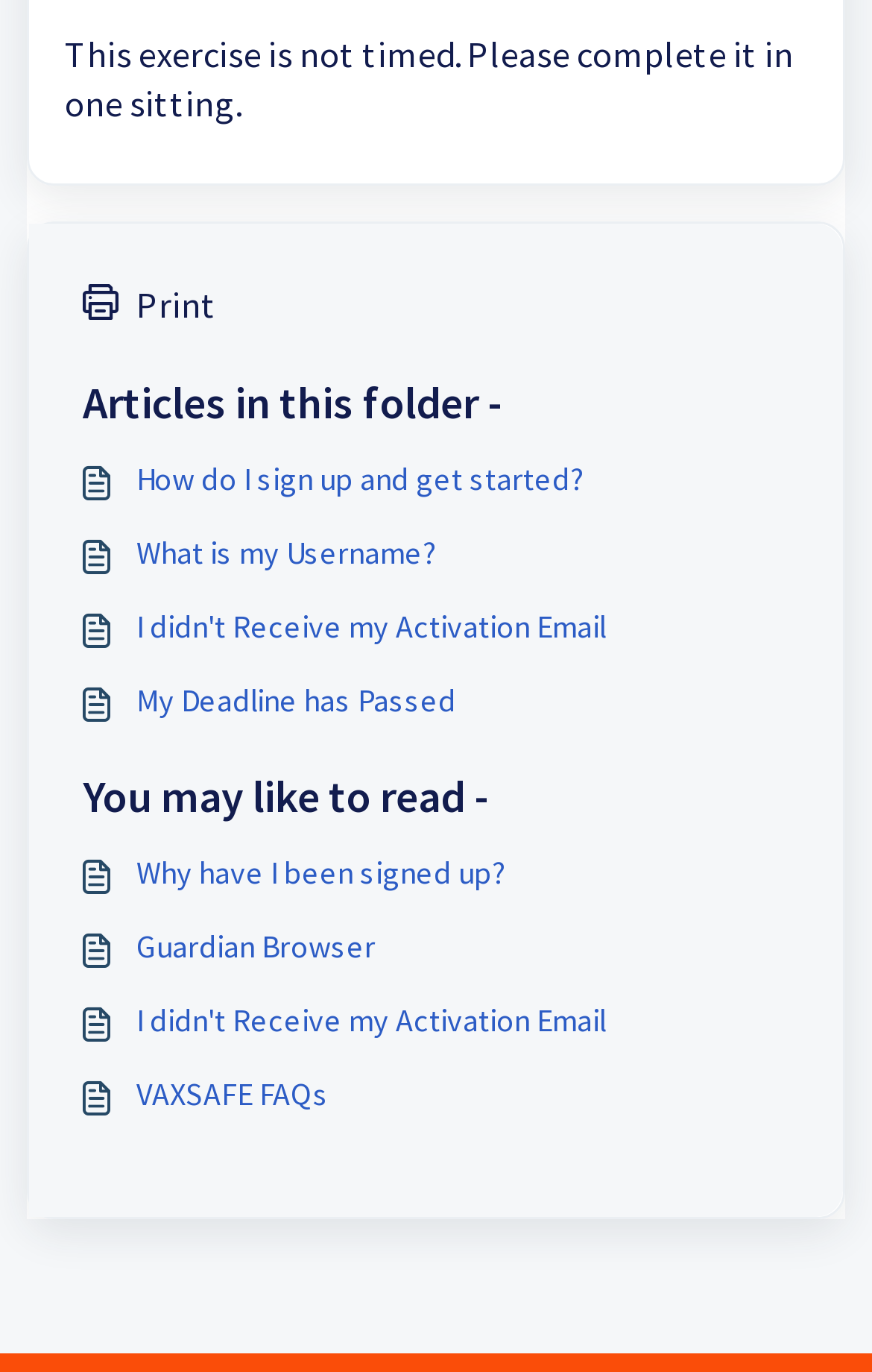Please examine the image and provide a detailed answer to the question: Is this exercise timed?

The webpage explicitly states 'This exercise is not timed. Please complete it in one sitting.' at the top, which indicates that users do not have to worry about a time limit while completing the exercise.